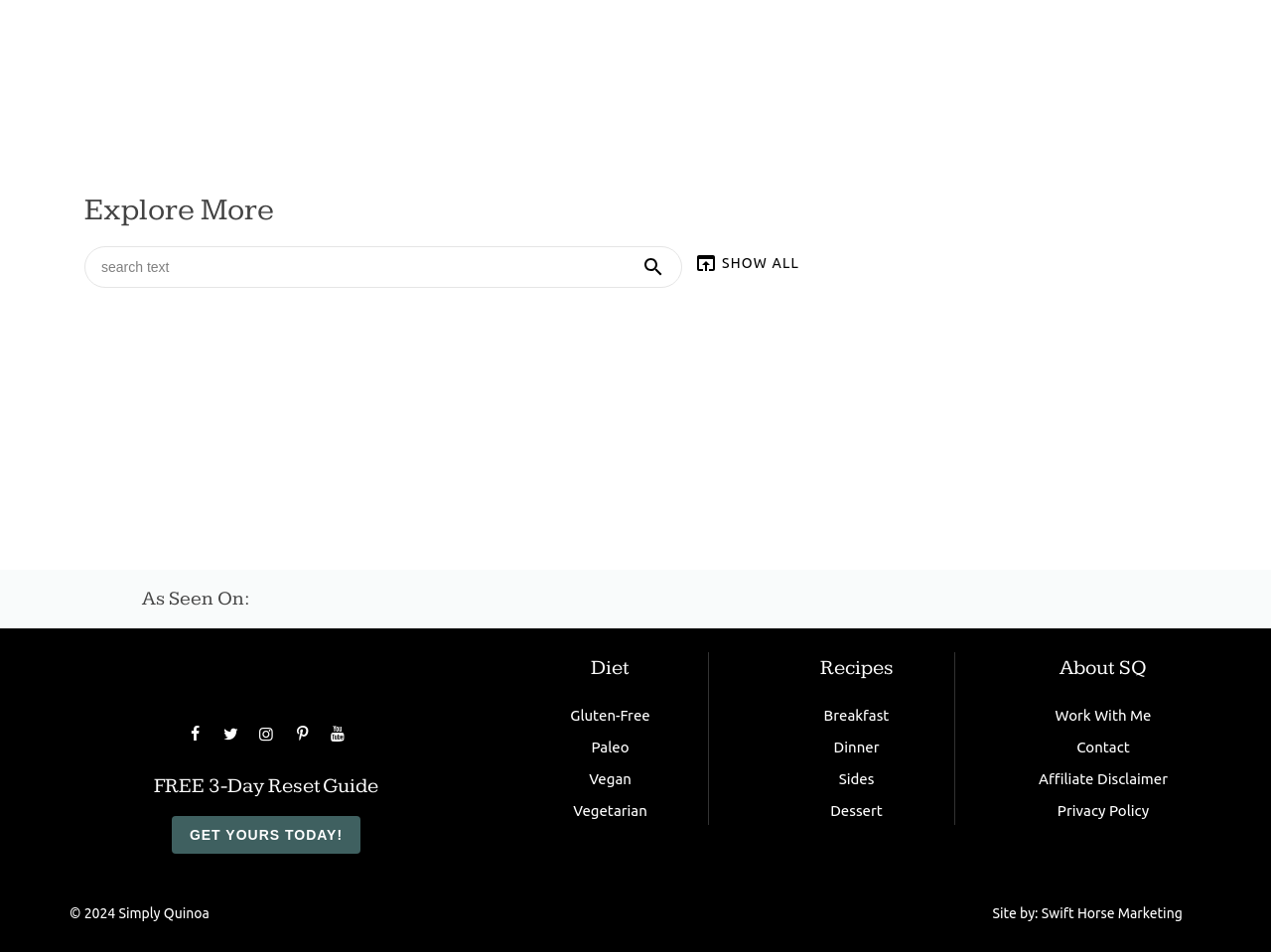From the image, can you give a detailed response to the question below:
What is the title of the free guide?

I found the title of the free guide by looking at the heading in the footer section, which says 'FREE 3-Day Reset Guide'.